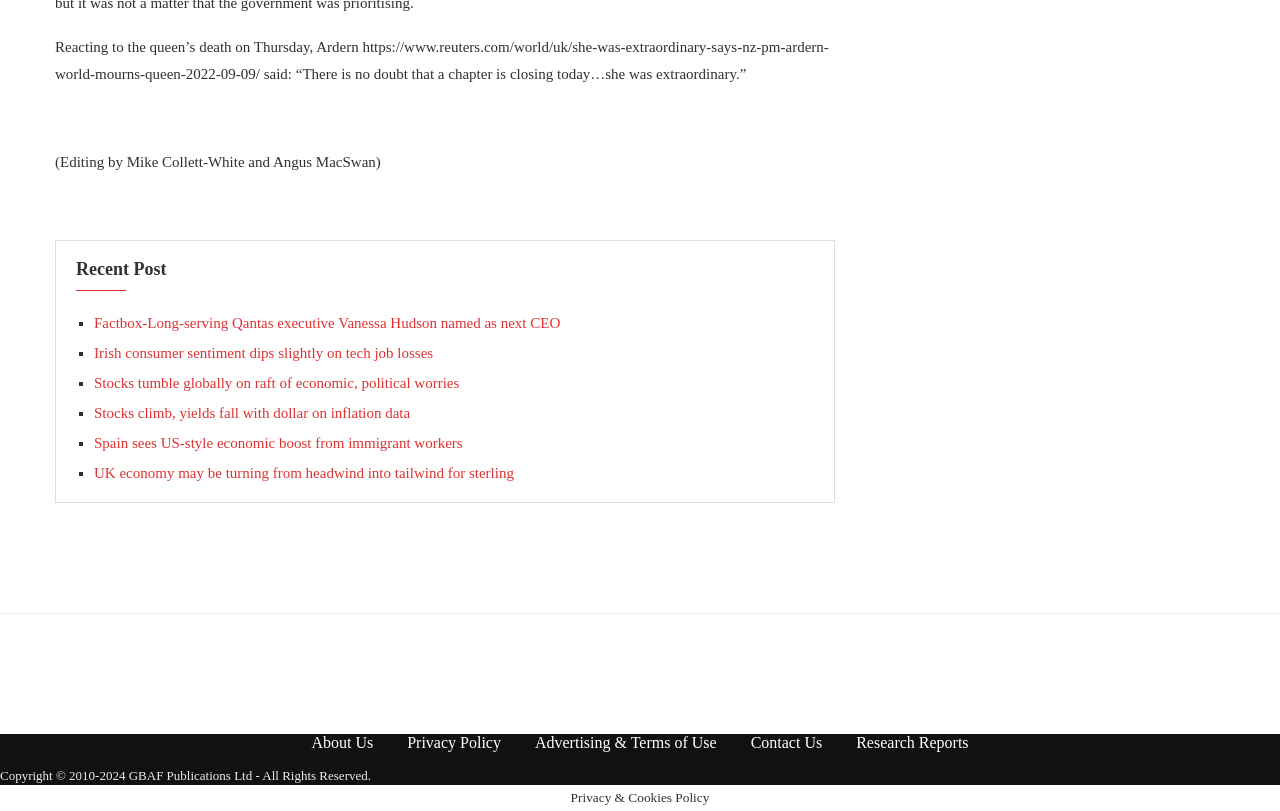Indicate the bounding box coordinates of the clickable region to achieve the following instruction: "View the recent post about Qantas executive Vanessa Hudson."

[0.073, 0.388, 0.438, 0.408]